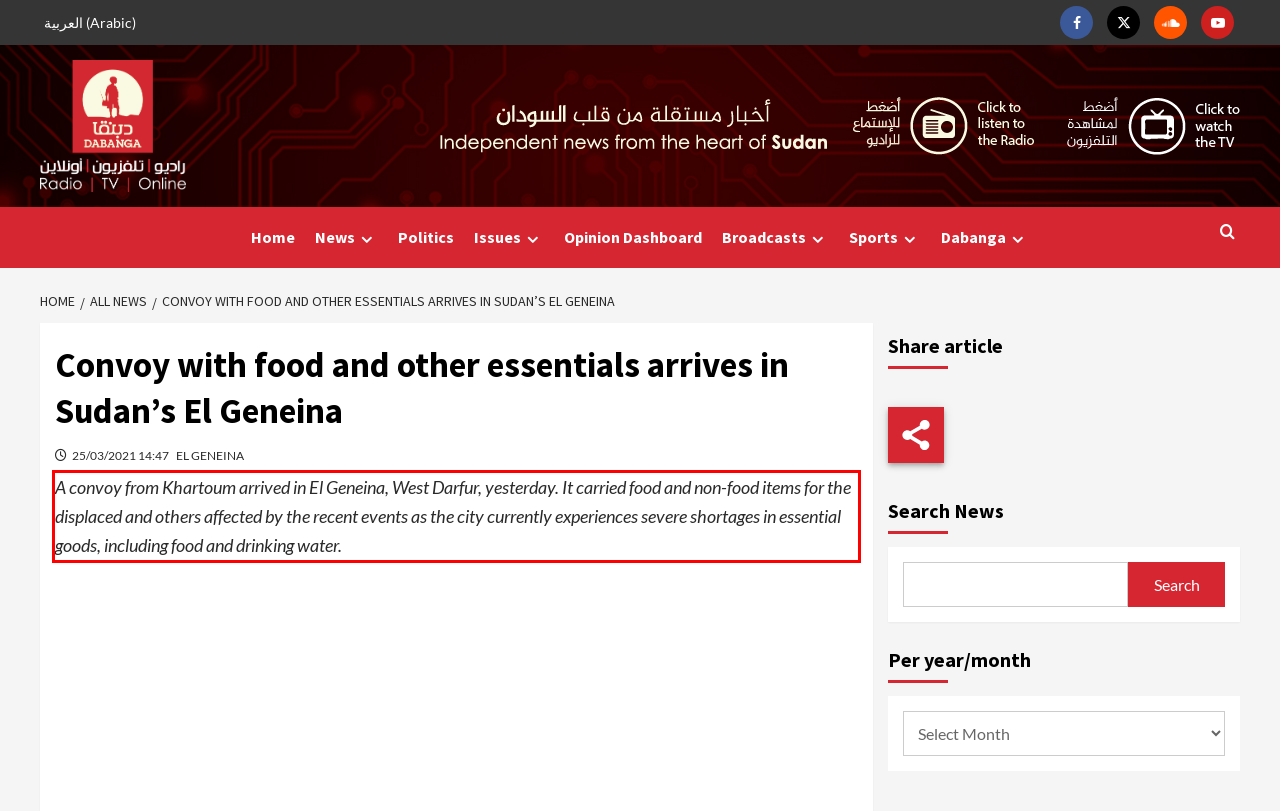Inspect the webpage screenshot that has a red bounding box and use OCR technology to read and display the text inside the red bounding box.

A convoy from Khartoum arrived in El Geneina, West Darfur, yesterday. It carried food and non-food items for the displaced and others affected by the recent events as the city currently experiences severe shortages in essential goods, including food and drinking water.